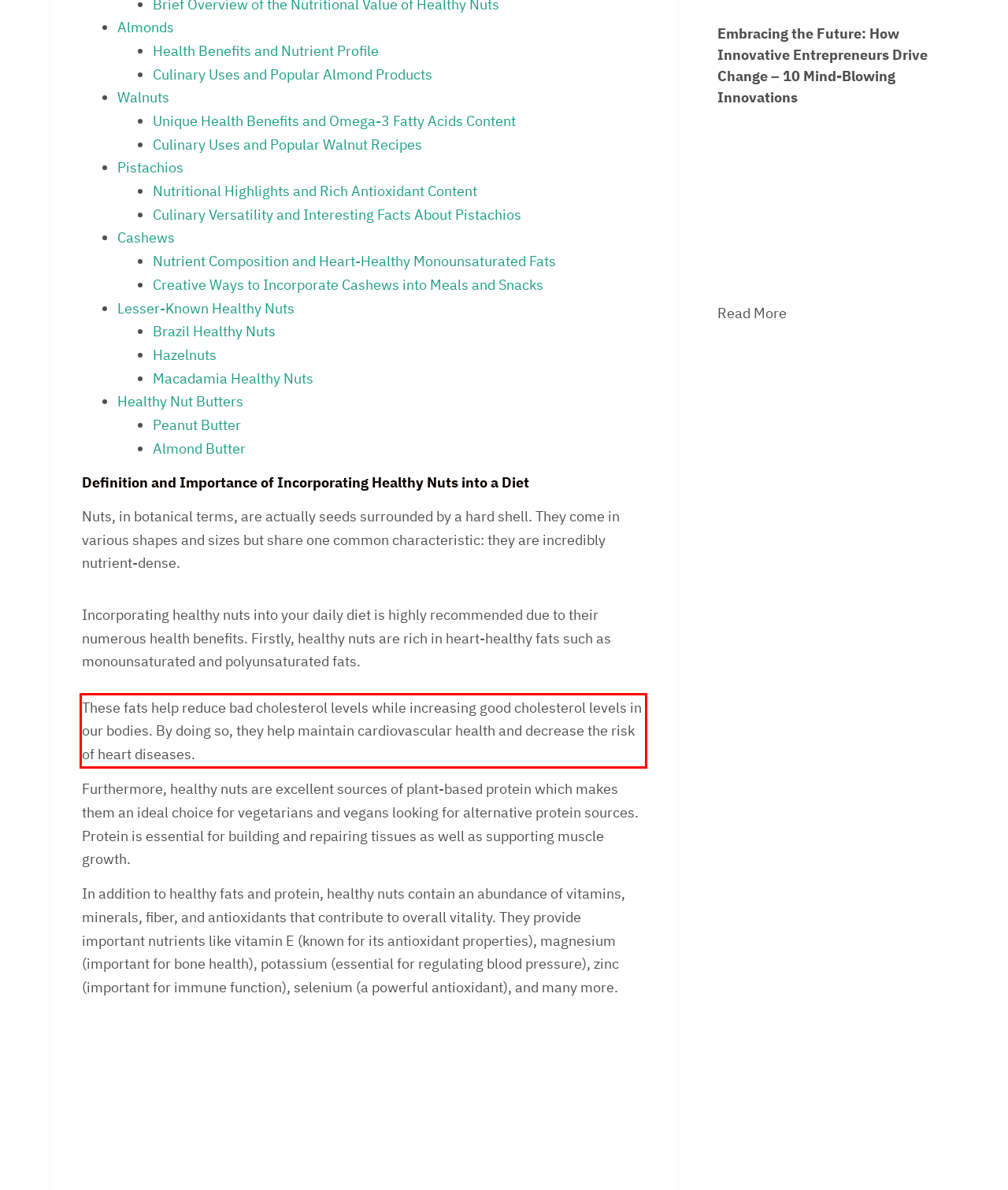There is a UI element on the webpage screenshot marked by a red bounding box. Extract and generate the text content from within this red box.

These fats help reduce bad cholesterol levels while increasing good cholesterol levels in our bodies. By doing so, they help maintain cardiovascular health and decrease the risk of heart diseases.